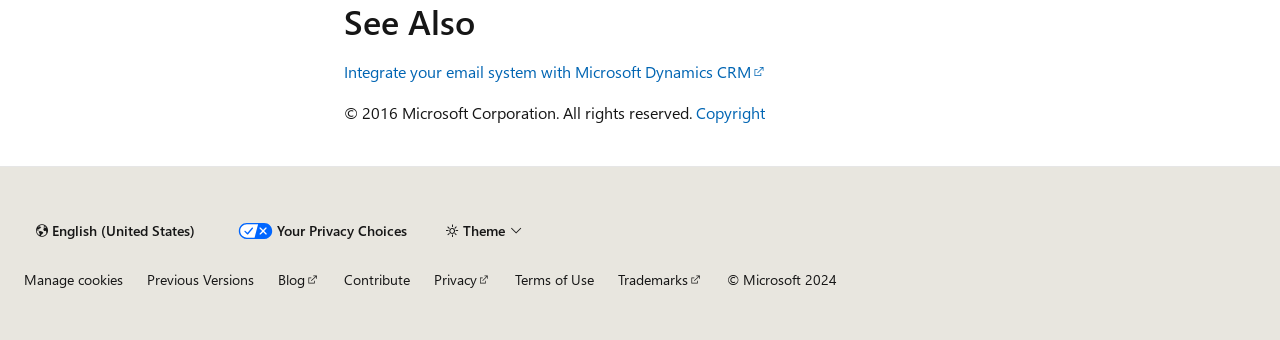Use one word or a short phrase to answer the question provided: 
How many links are available in the footer section?

8